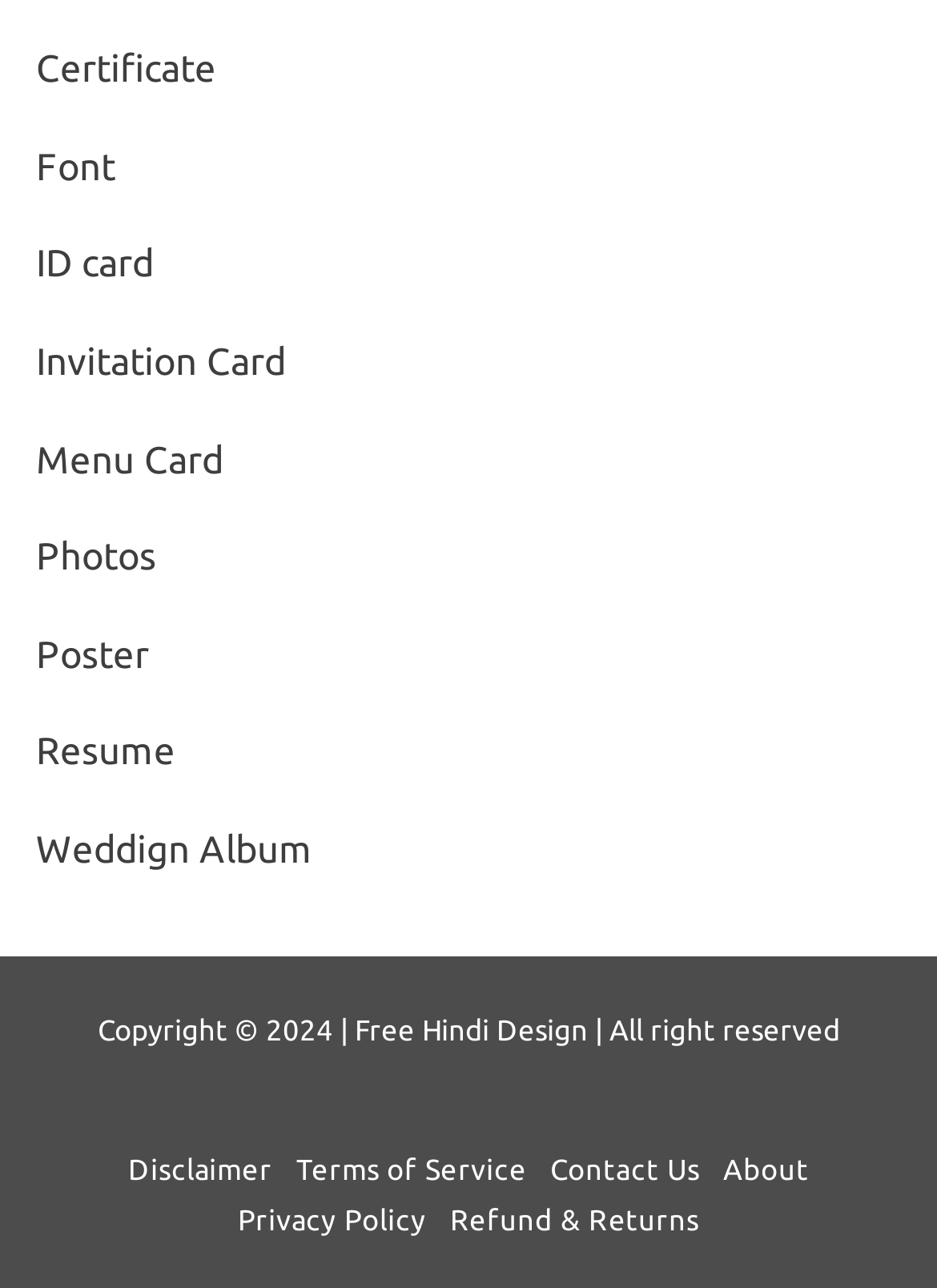Please find the bounding box for the UI element described by: "Poster".

[0.038, 0.483, 0.159, 0.534]